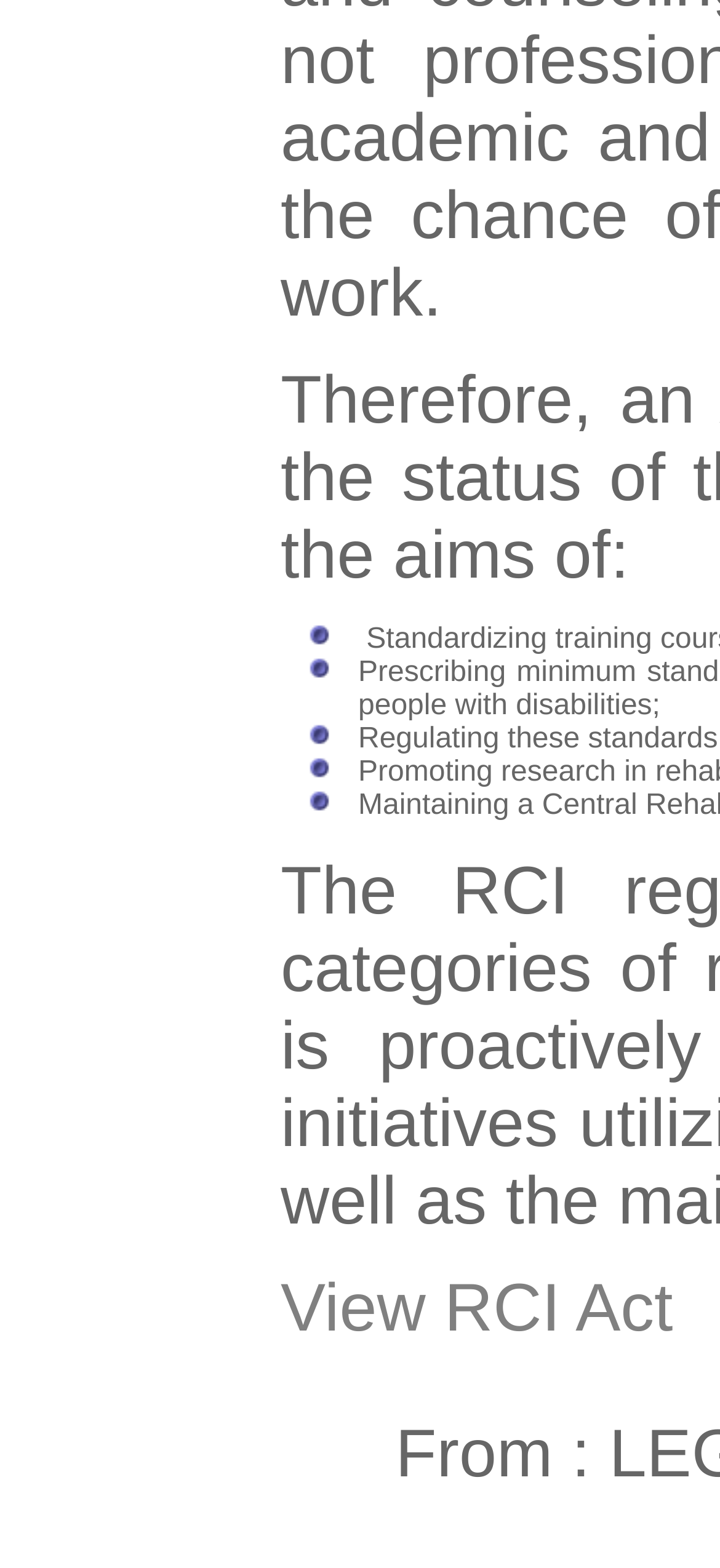Identify and provide the bounding box for the element described by: "Cristóbal Venegas Photographer".

None